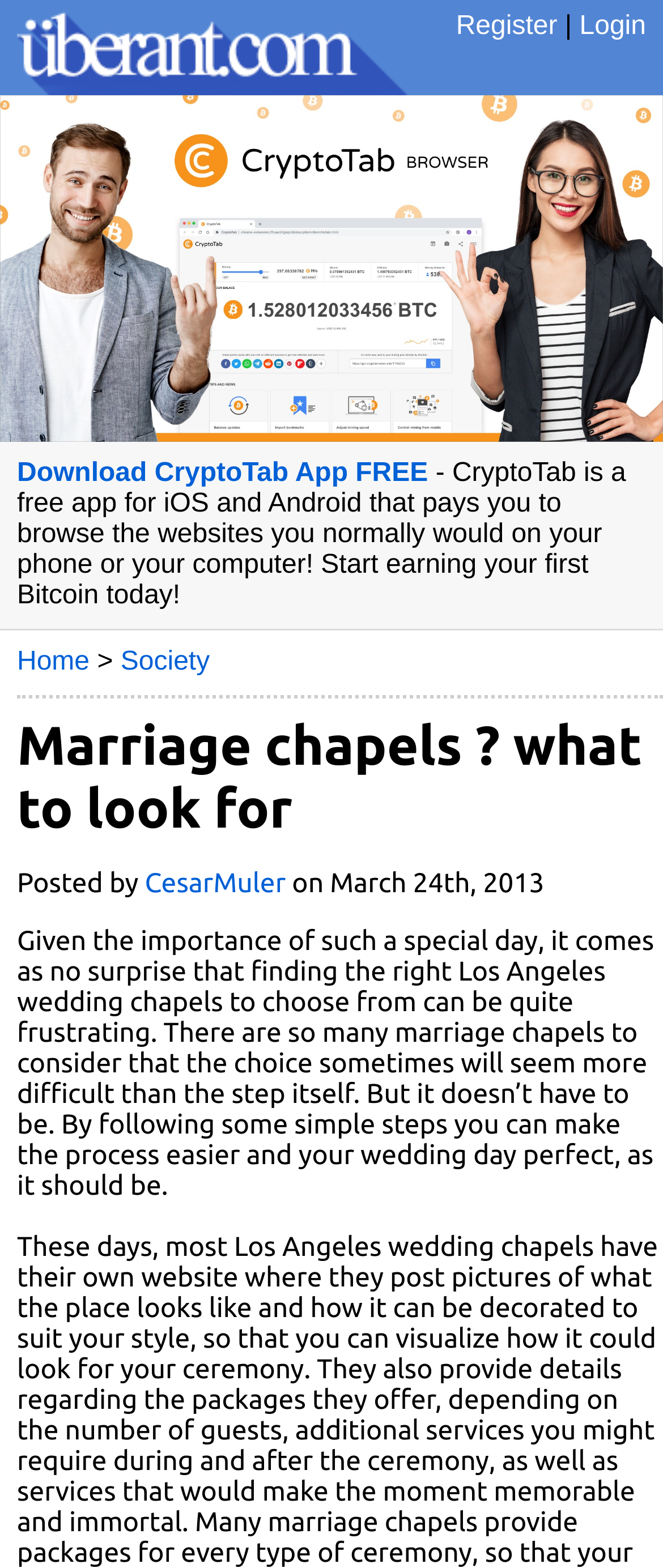Please find and report the bounding box coordinates of the element to click in order to perform the following action: "Visit the Home page". The coordinates should be expressed as four float numbers between 0 and 1, in the format [left, top, right, bottom].

[0.026, 0.413, 0.135, 0.431]